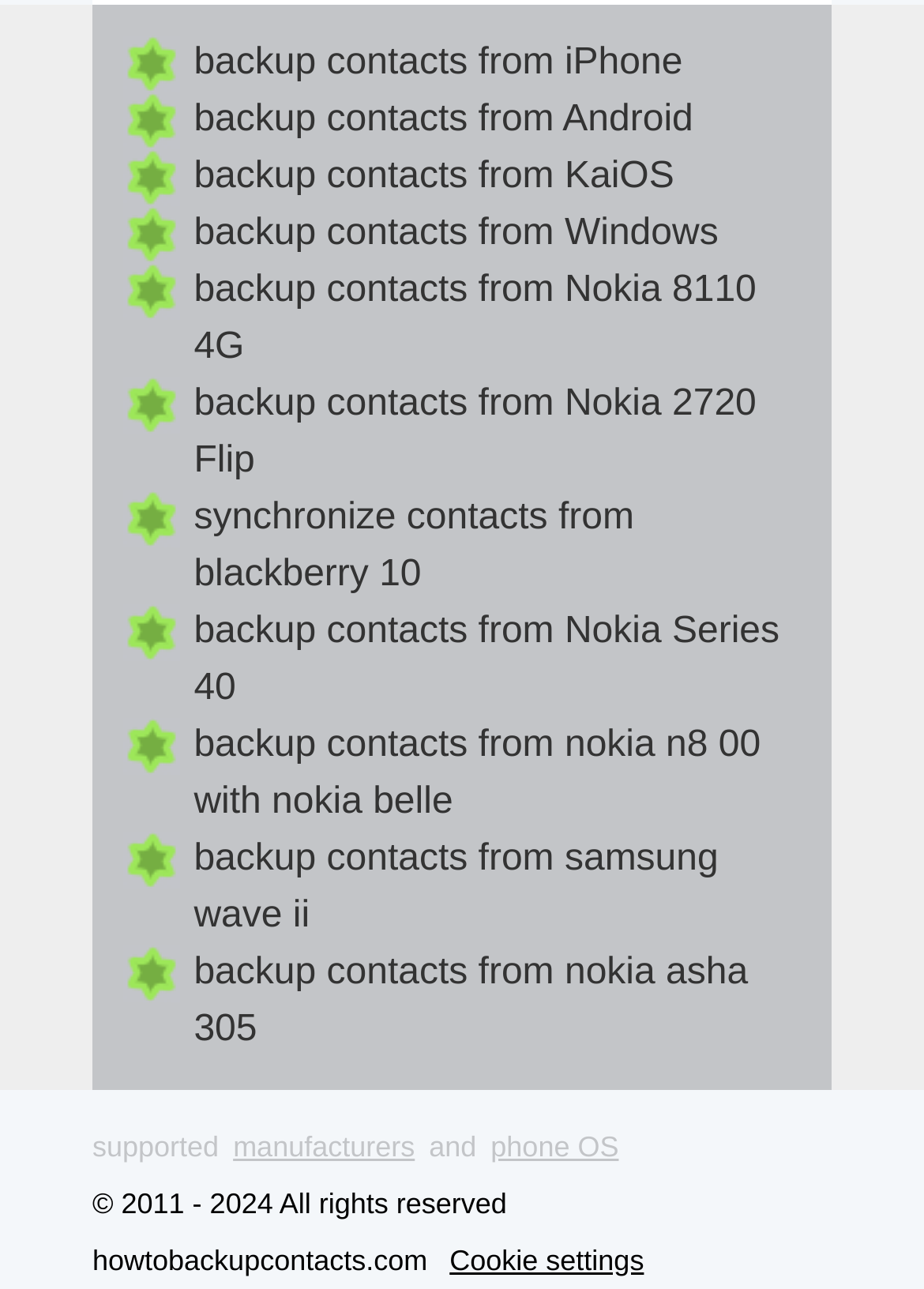Answer the question below in one word or phrase:
How many devices are supported for contact backup?

11